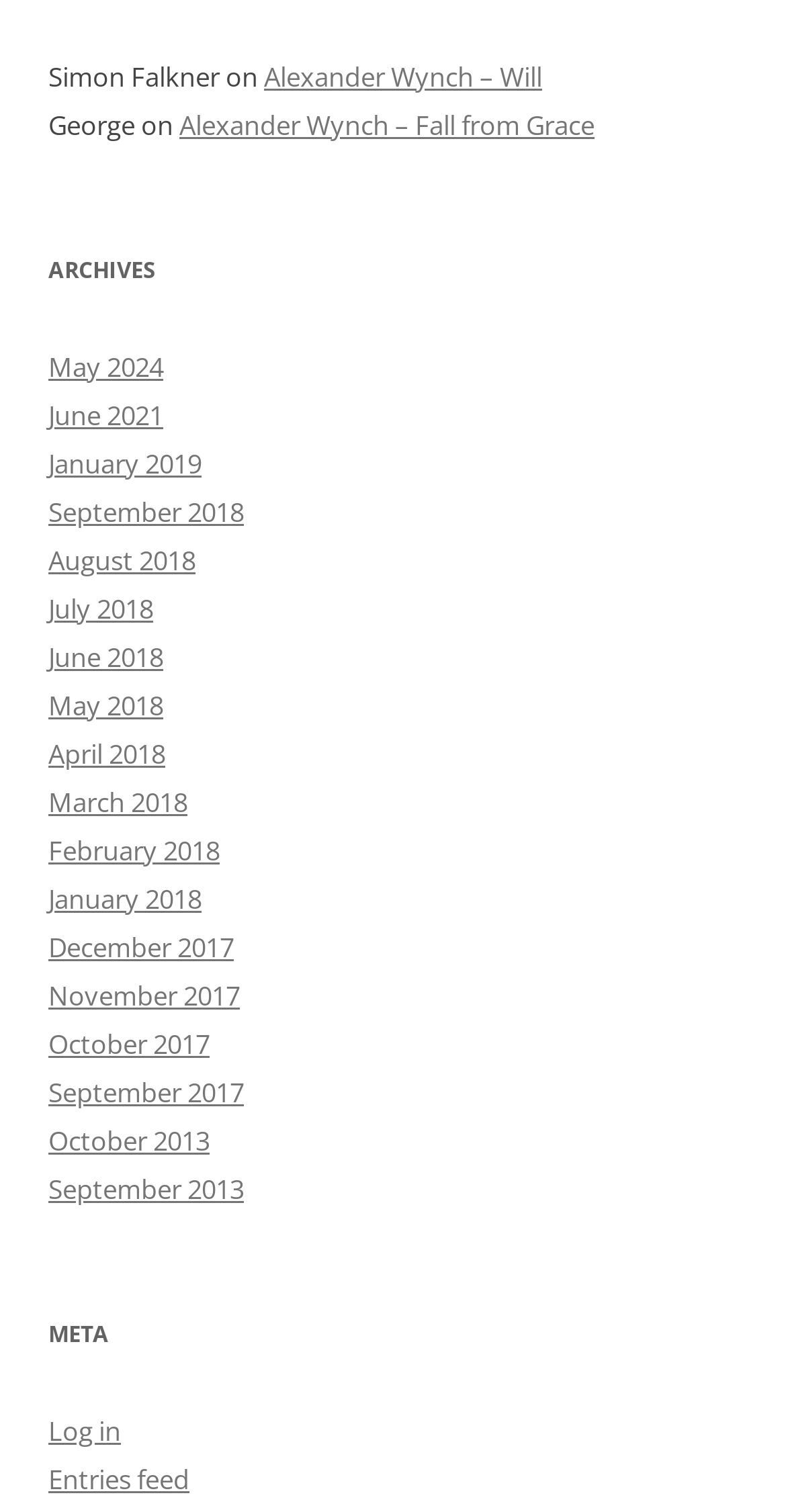Kindly determine the bounding box coordinates for the clickable area to achieve the given instruction: "View Alexander Wynch – Will".

[0.336, 0.039, 0.69, 0.063]